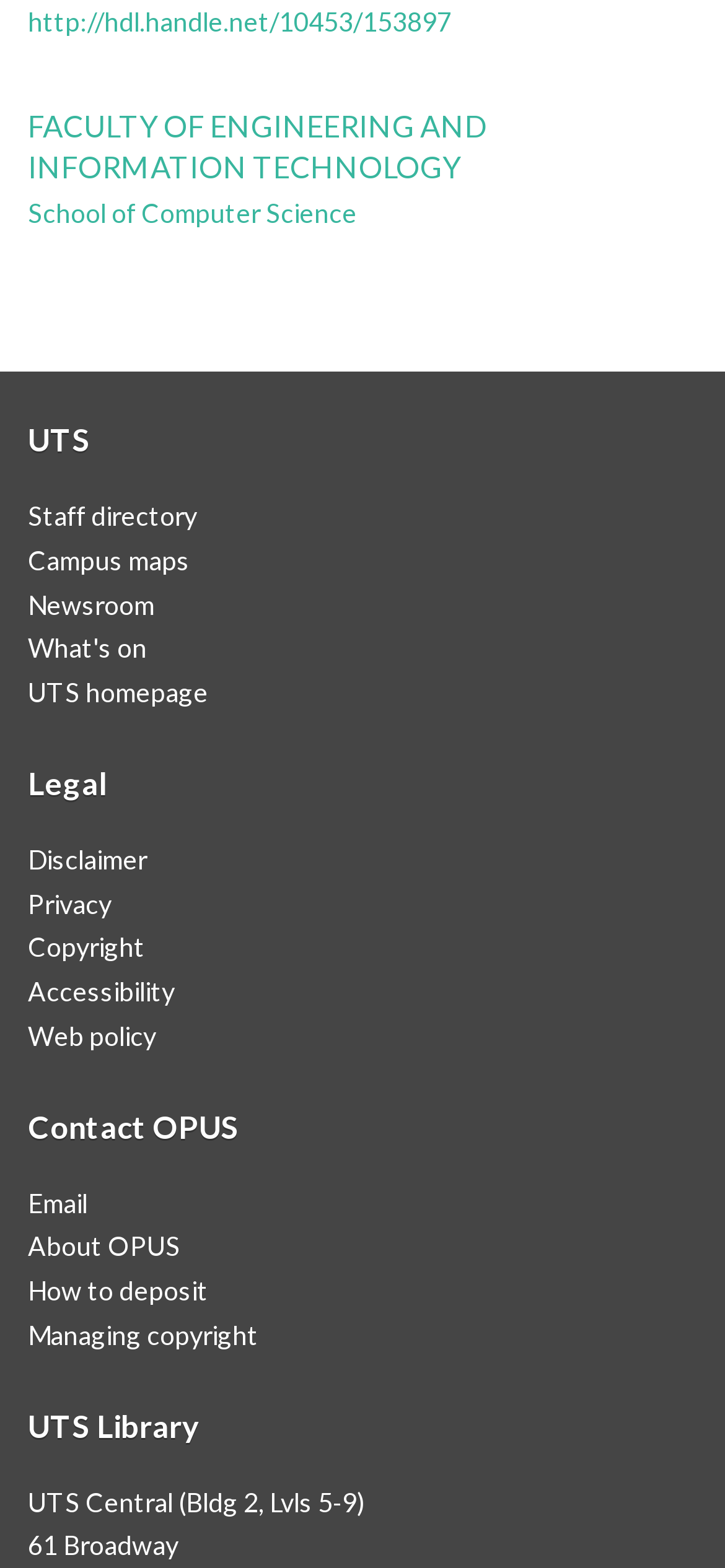Give a one-word or short phrase answer to the question: 
What is the university's abbreviation?

UTS